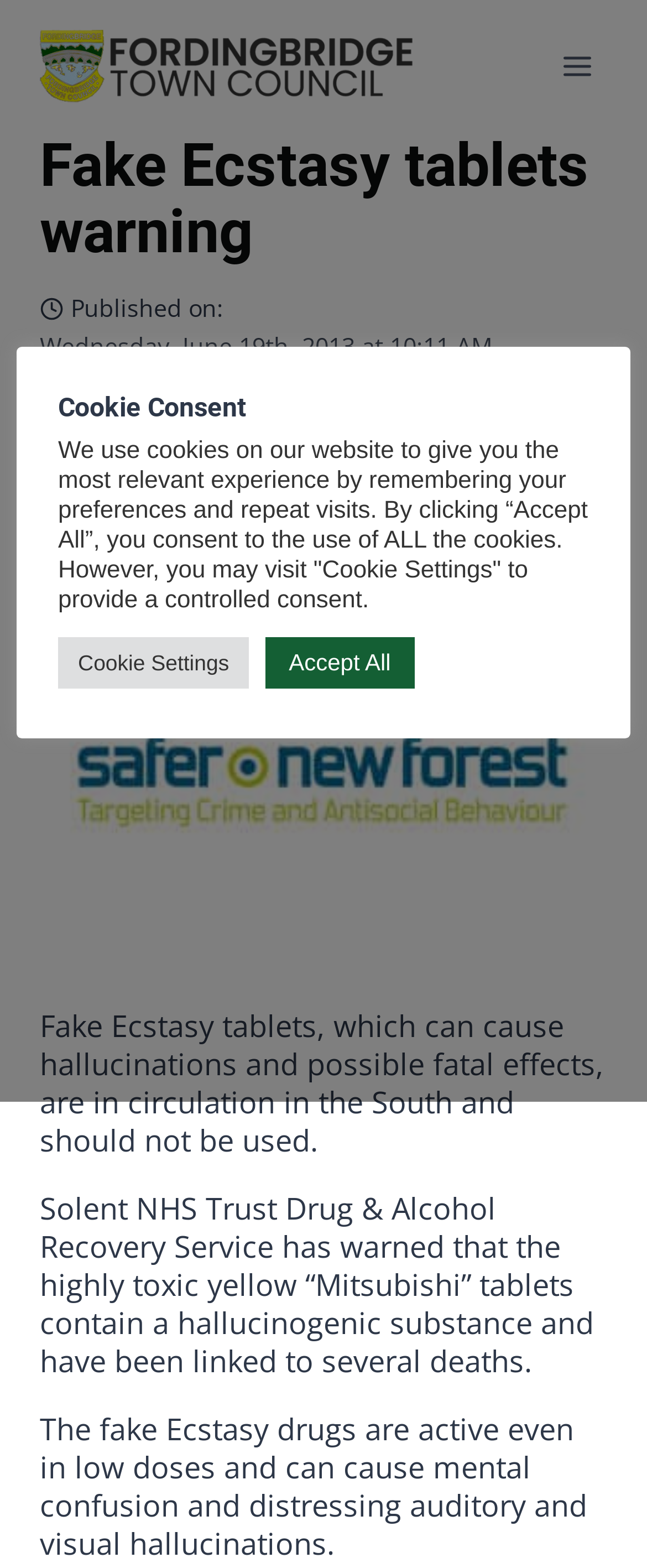Identify the bounding box coordinates of the element to click to follow this instruction: 'Go to Home'. Ensure the coordinates are four float values between 0 and 1, provided as [left, top, right, bottom].

[0.062, 0.266, 0.192, 0.292]